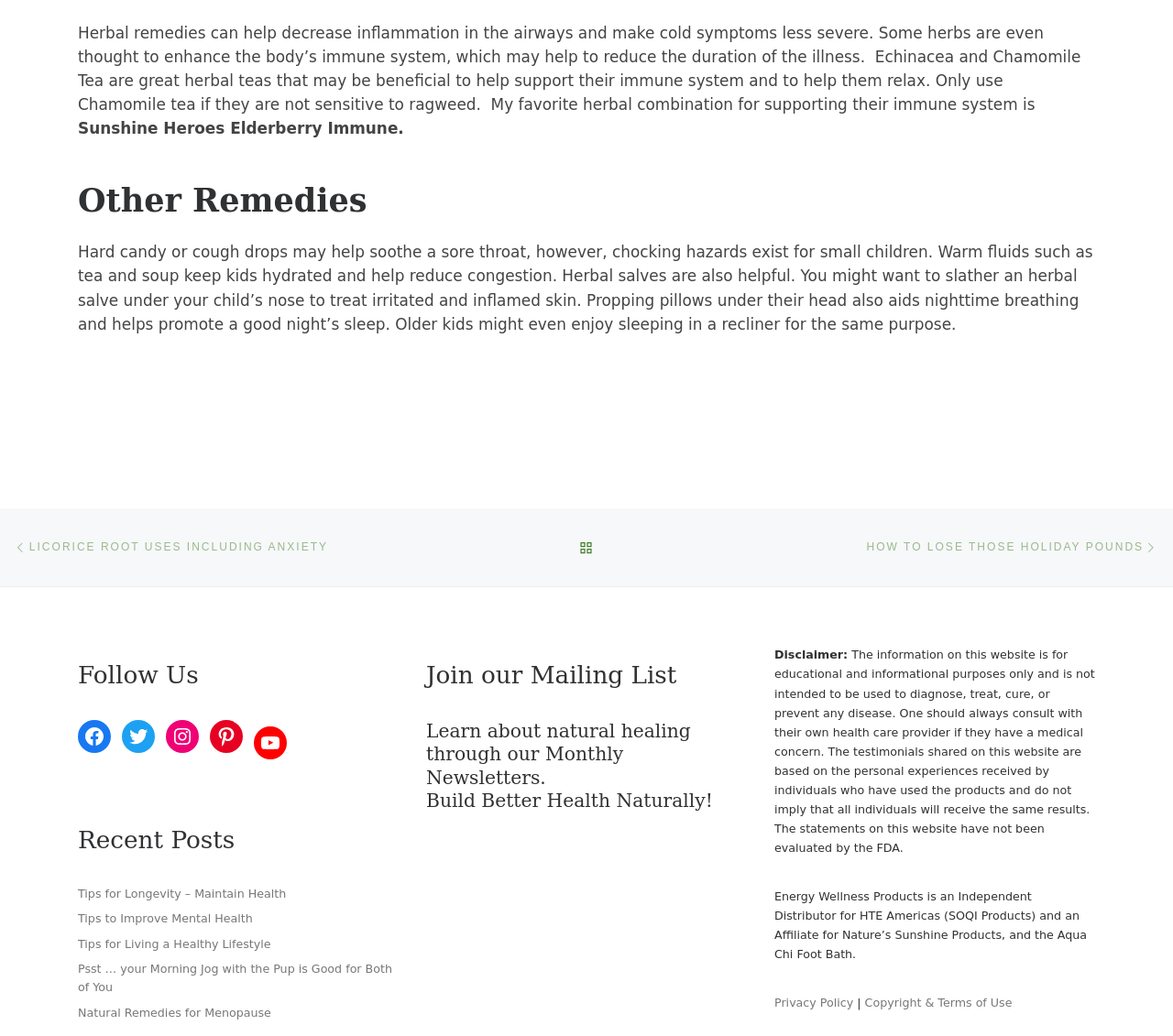Analyze the image and provide a detailed answer to the question: What can be used to soothe a sore throat?

The webpage suggests that hard candy or cough drops may help soothe a sore throat, although it also mentions that choking hazards exist for small children. This information is found in the StaticText element with OCR text 'Hard candy or cough drops may help soothe a sore throat, however, chocking hazards exist for small children...'.